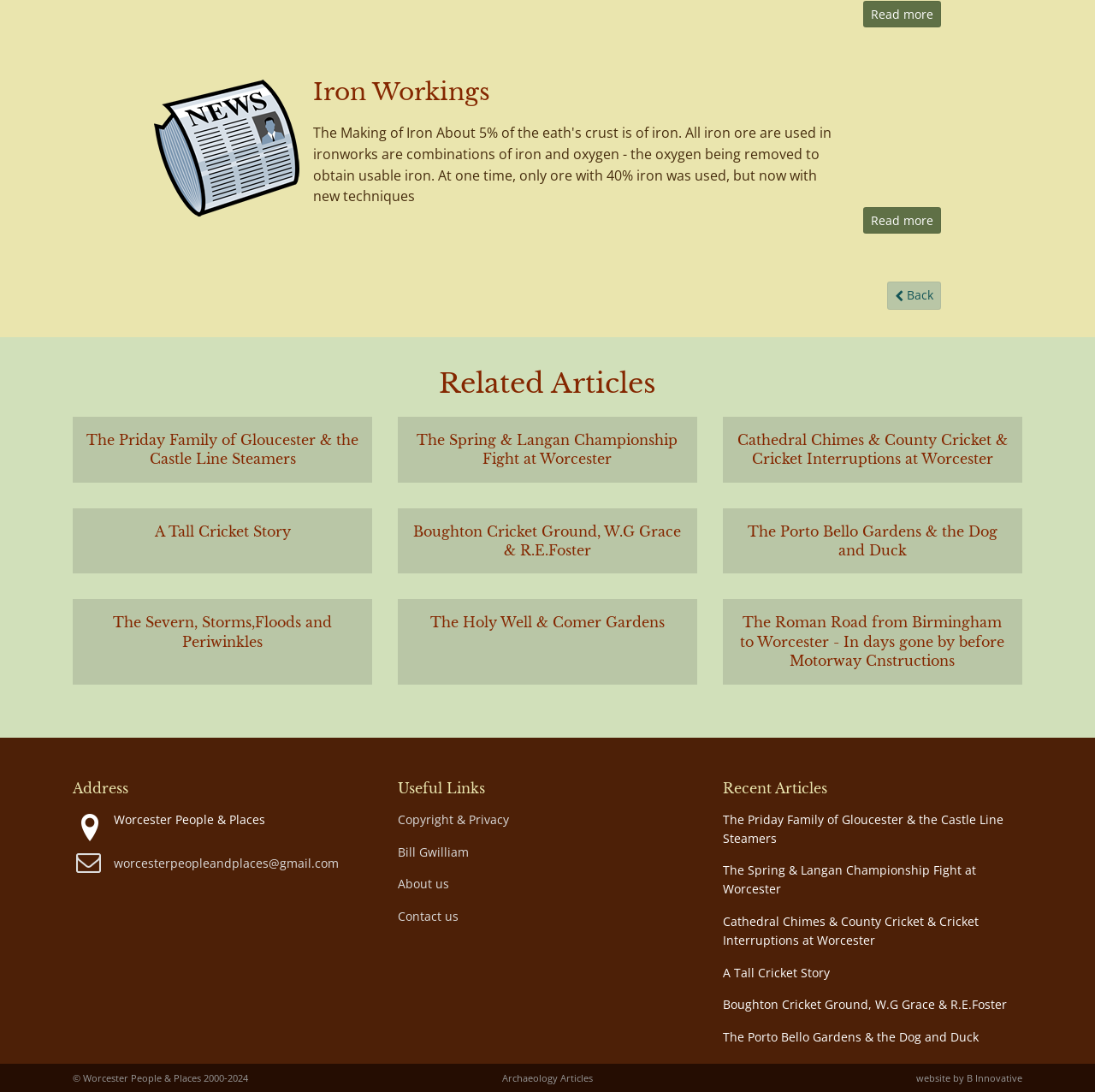Answer the question below with a single word or a brief phrase: 
How many related articles are listed?

8